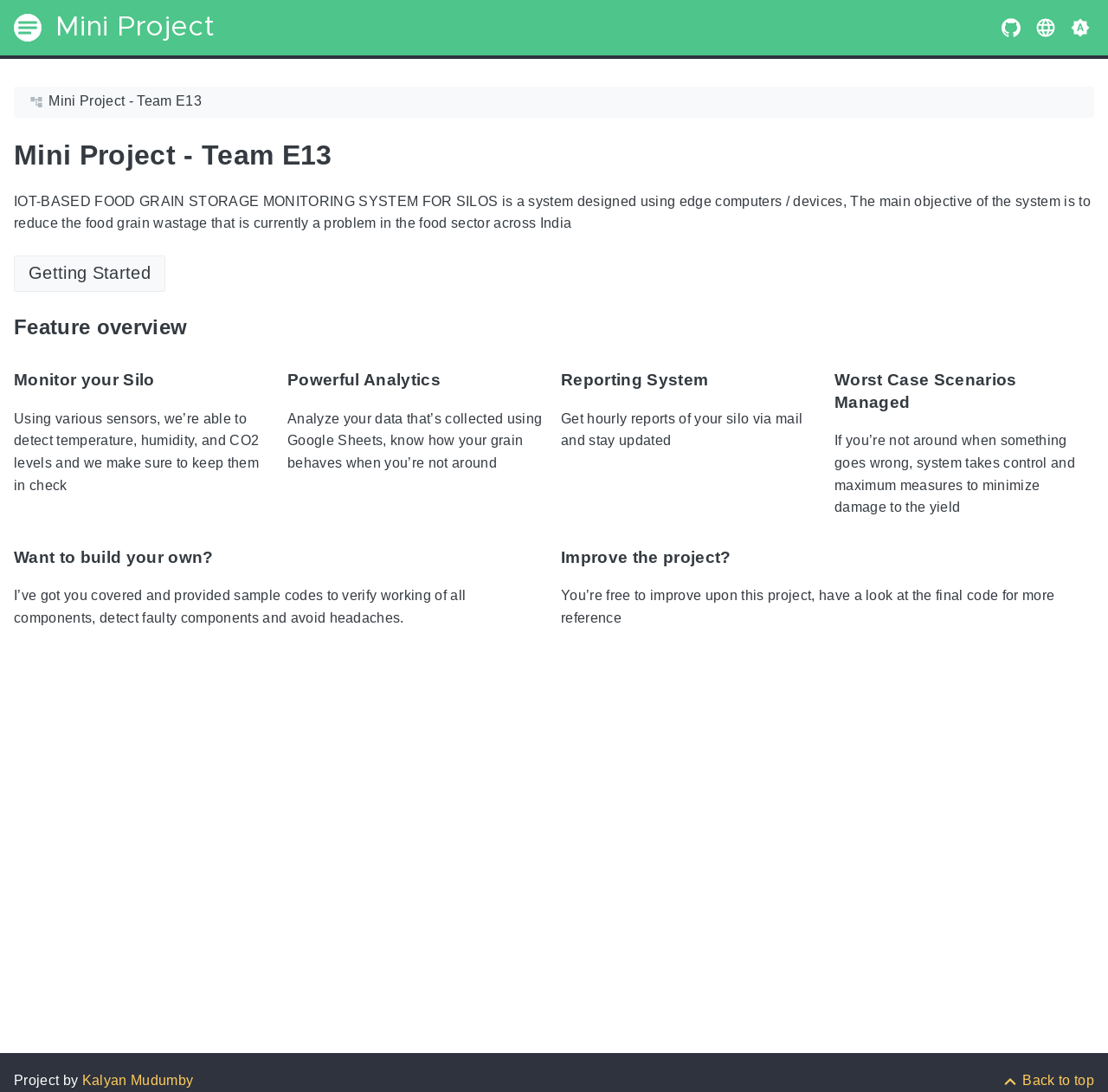What is the main objective of the system?
Analyze the screenshot and provide a detailed answer to the question.

The main objective of the system is to reduce the food grain wastage that is currently a problem in the food sector across India, as stated in the description of the IOT-BASED FOOD GRAIN STORAGE MONITORING SYSTEM FOR SILOS.